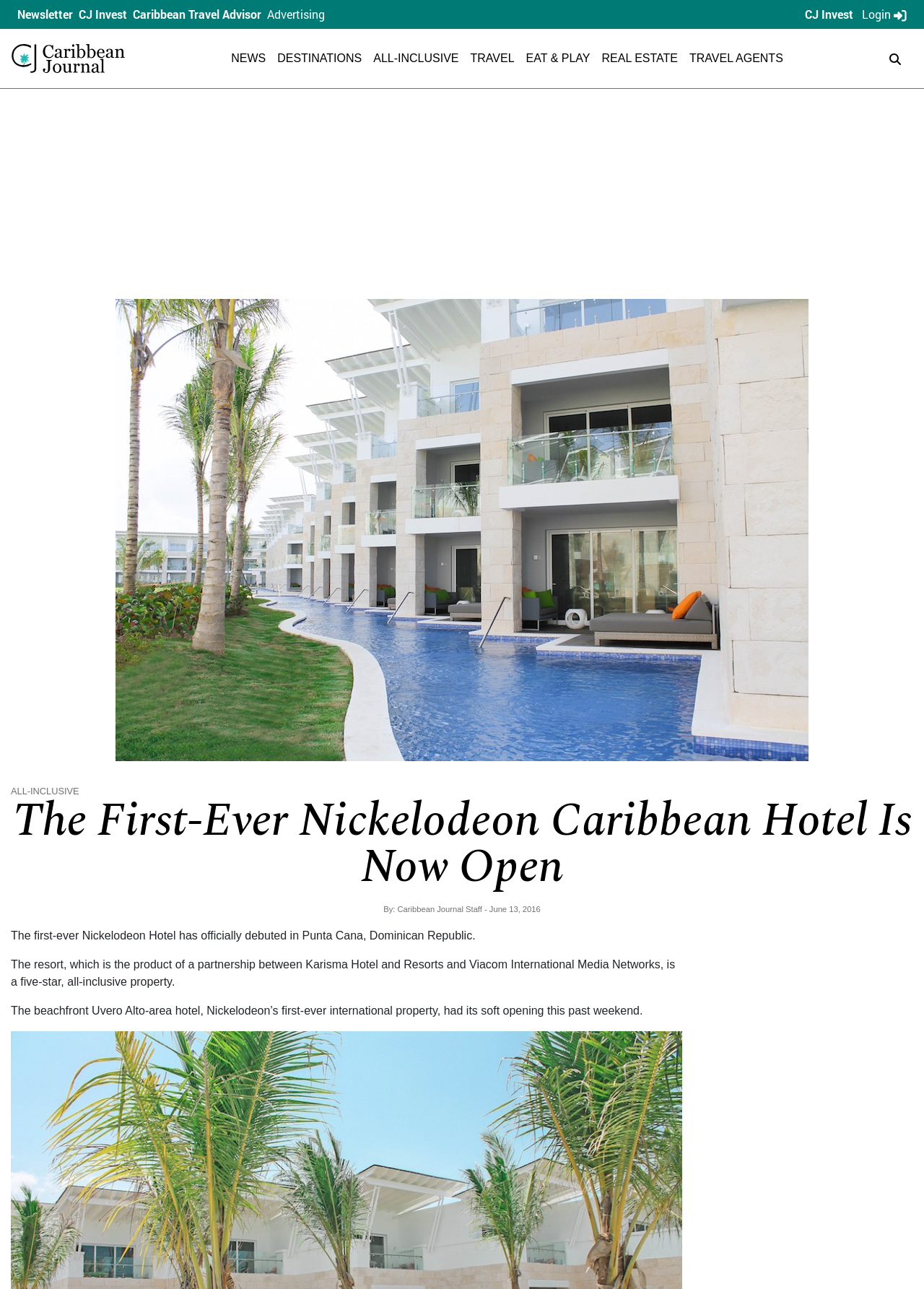What type of property is the Nickelodeon Caribbean Hotel?
Can you give a detailed and elaborate answer to the question?

I found the answer by reading the article's content, specifically the sentence 'The resort, which is the product of a partnership between Karisma Hotel and Resorts and Viacom International Media Networks, is a five-star, all-inclusive property.' which describes the type of property.